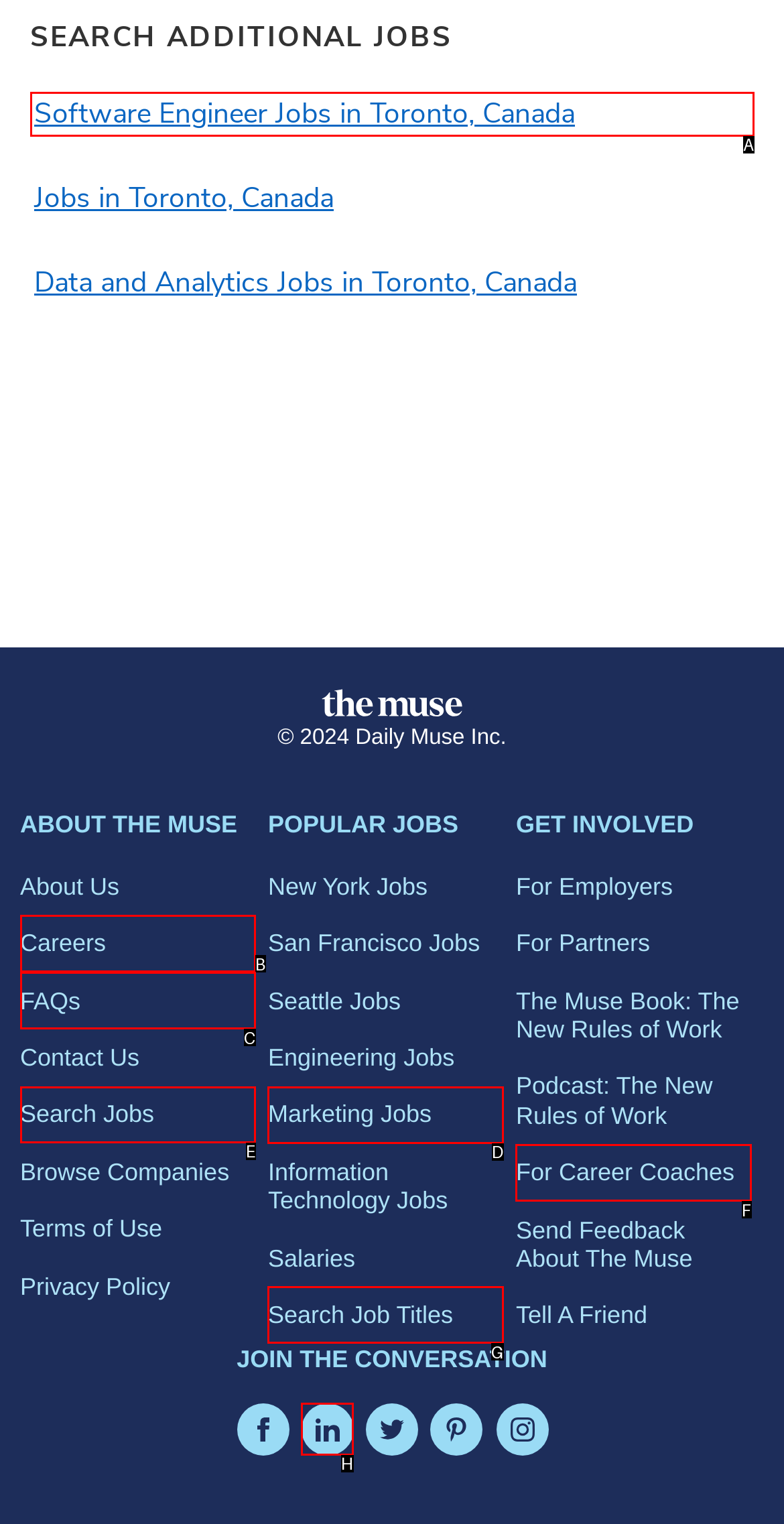Tell me the letter of the correct UI element to click for this instruction: Search Jobs. Answer with the letter only.

E